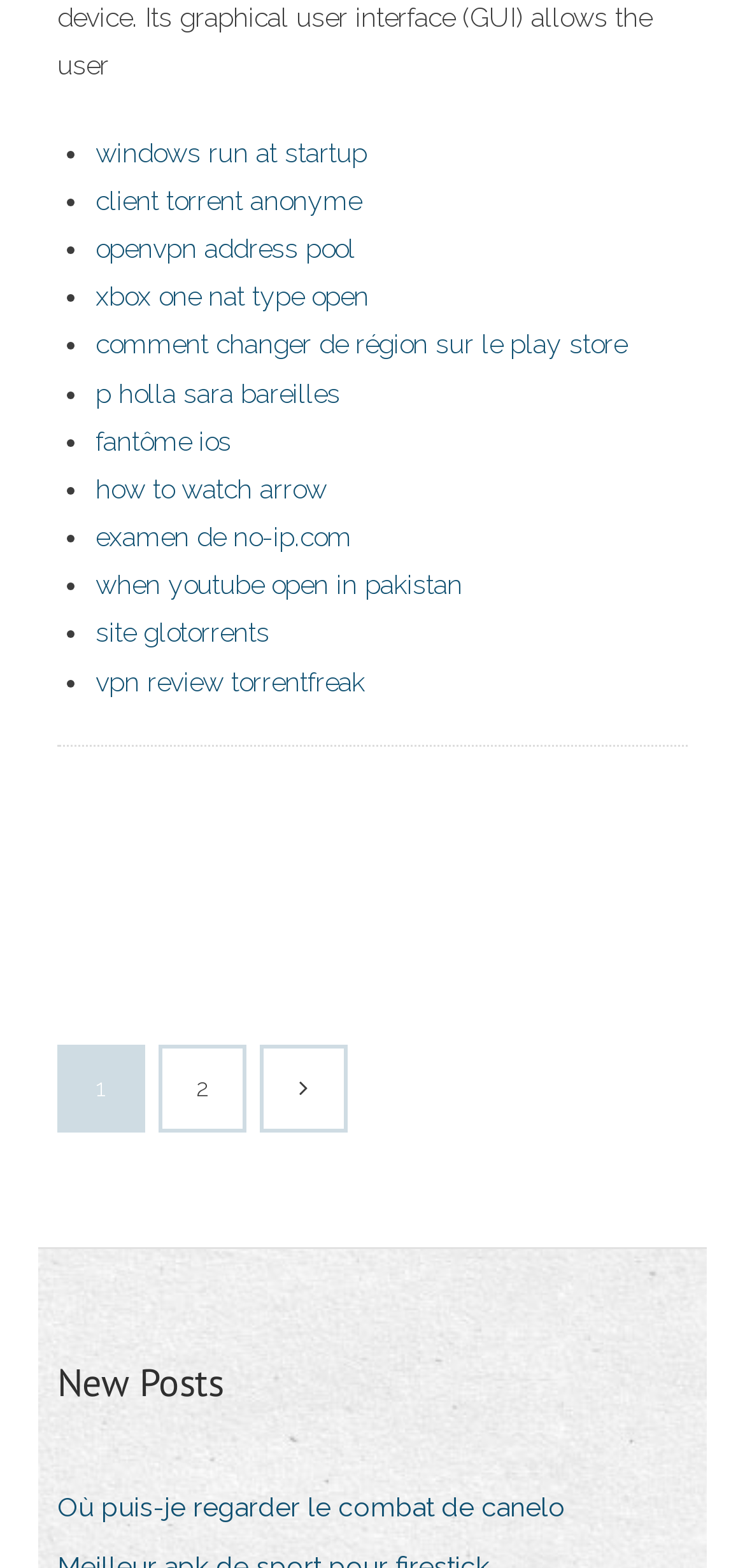Find the bounding box coordinates of the element to click in order to complete this instruction: "Go to page '2'". The bounding box coordinates must be four float numbers between 0 and 1, denoted as [left, top, right, bottom].

[0.218, 0.669, 0.326, 0.72]